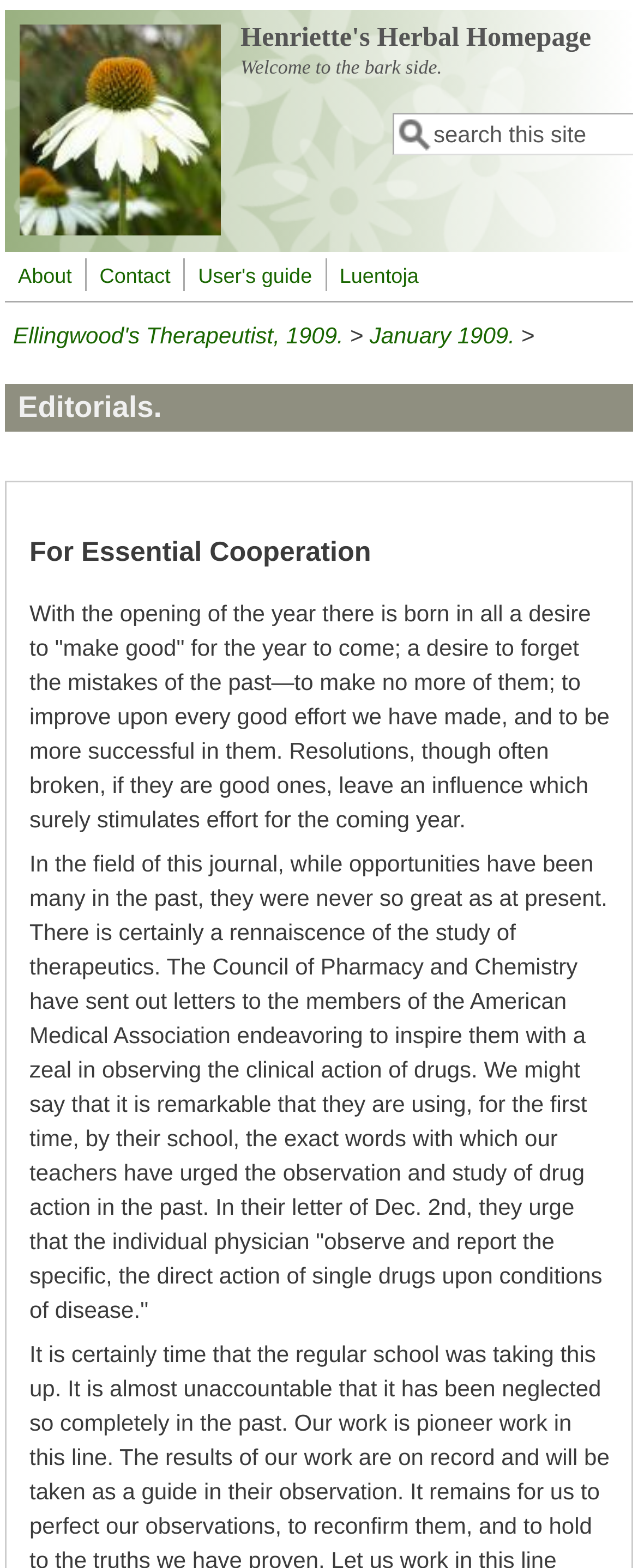Identify the bounding box coordinates necessary to click and complete the given instruction: "click the 'Home' link".

[0.031, 0.137, 0.346, 0.153]